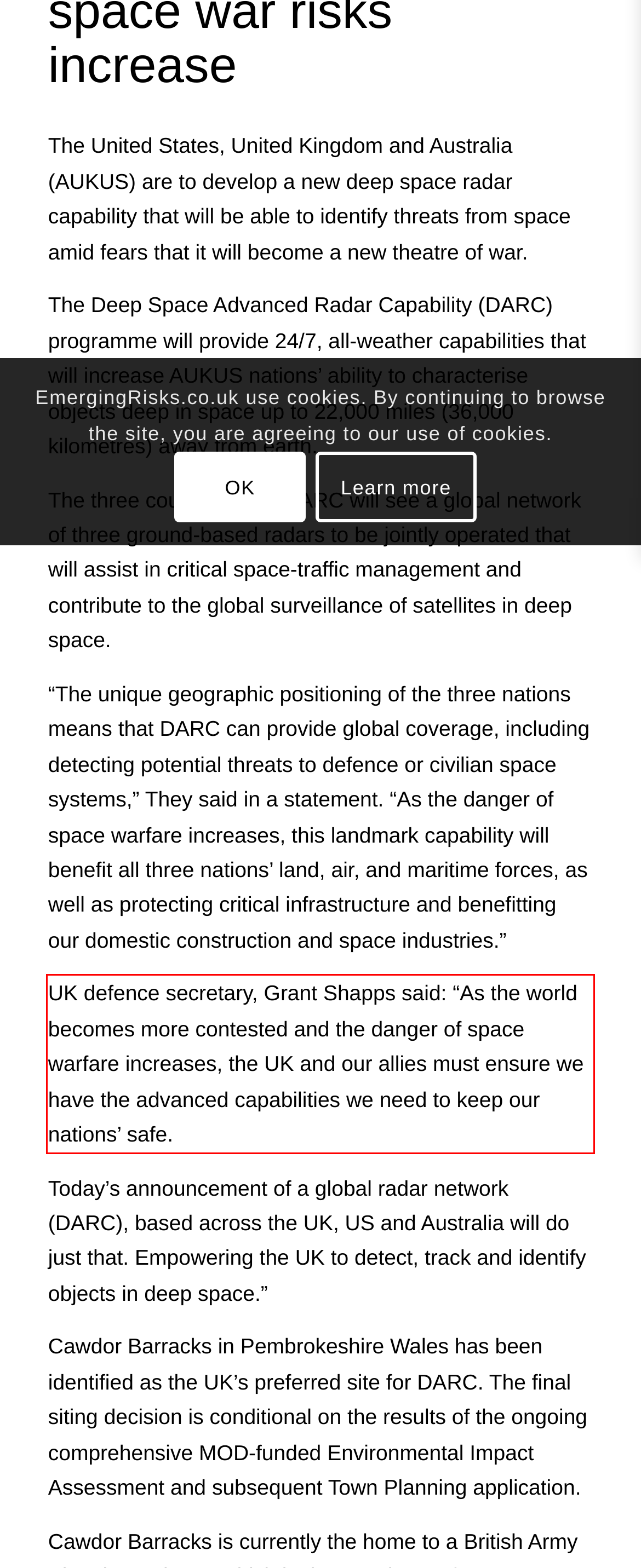The screenshot you have been given contains a UI element surrounded by a red rectangle. Use OCR to read and extract the text inside this red rectangle.

UK defence secretary, Grant Shapps said: “As the world becomes more contested and the danger of space warfare increases, the UK and our allies must ensure we have the advanced capabilities we need to keep our nations’ safe.